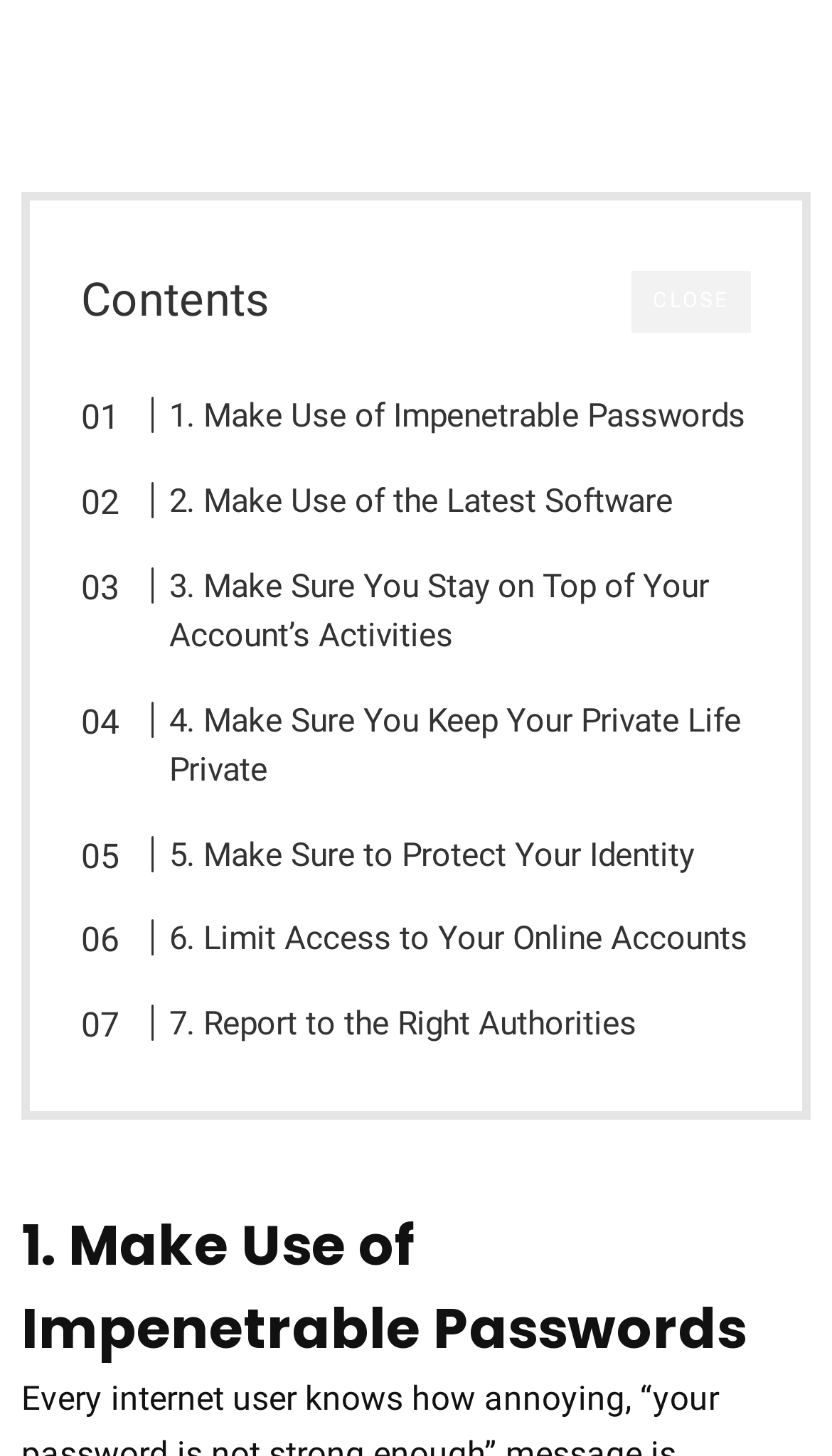Return the bounding box coordinates of the UI element that corresponds to this description: "CLOSE". The coordinates must be given as four float numbers in the range of 0 and 1, [left, top, right, bottom].

[0.759, 0.185, 0.903, 0.228]